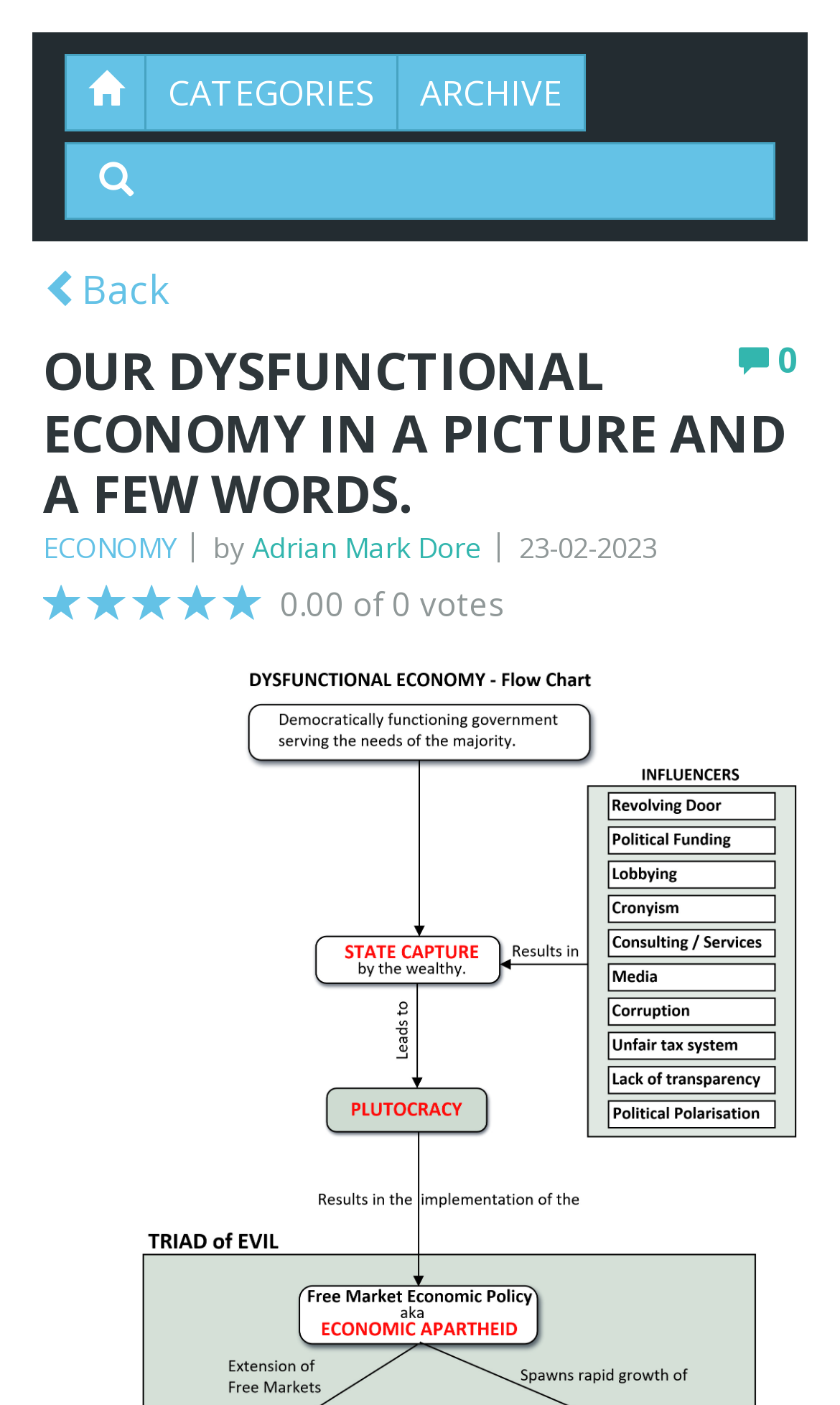Is the textbox on the webpage required?
Please provide a detailed answer to the question.

I found a textbox on the webpage with a bounding box of [0.197, 0.103, 0.885, 0.155], and its 'required' property is set to 'False', indicating that it is not a required field.